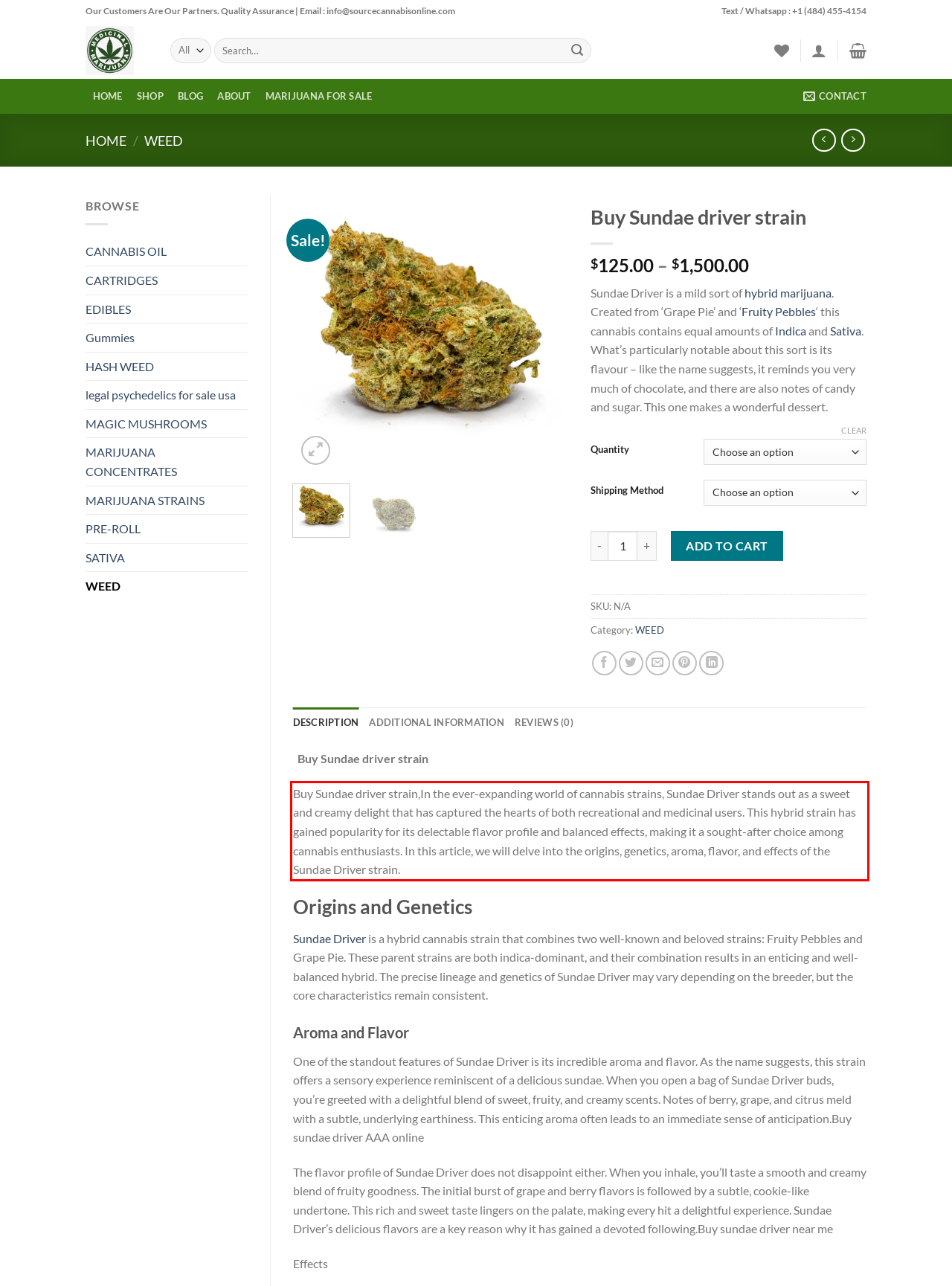Using the provided screenshot, read and generate the text content within the red-bordered area.

Buy Sundae driver strain,In the ever-expanding world of cannabis strains, Sundae Driver stands out as a sweet and creamy delight that has captured the hearts of both recreational and medicinal users. This hybrid strain has gained popularity for its delectable flavor profile and balanced effects, making it a sought-after choice among cannabis enthusiasts. In this article, we will delve into the origins, genetics, aroma, flavor, and effects of the Sundae Driver strain.